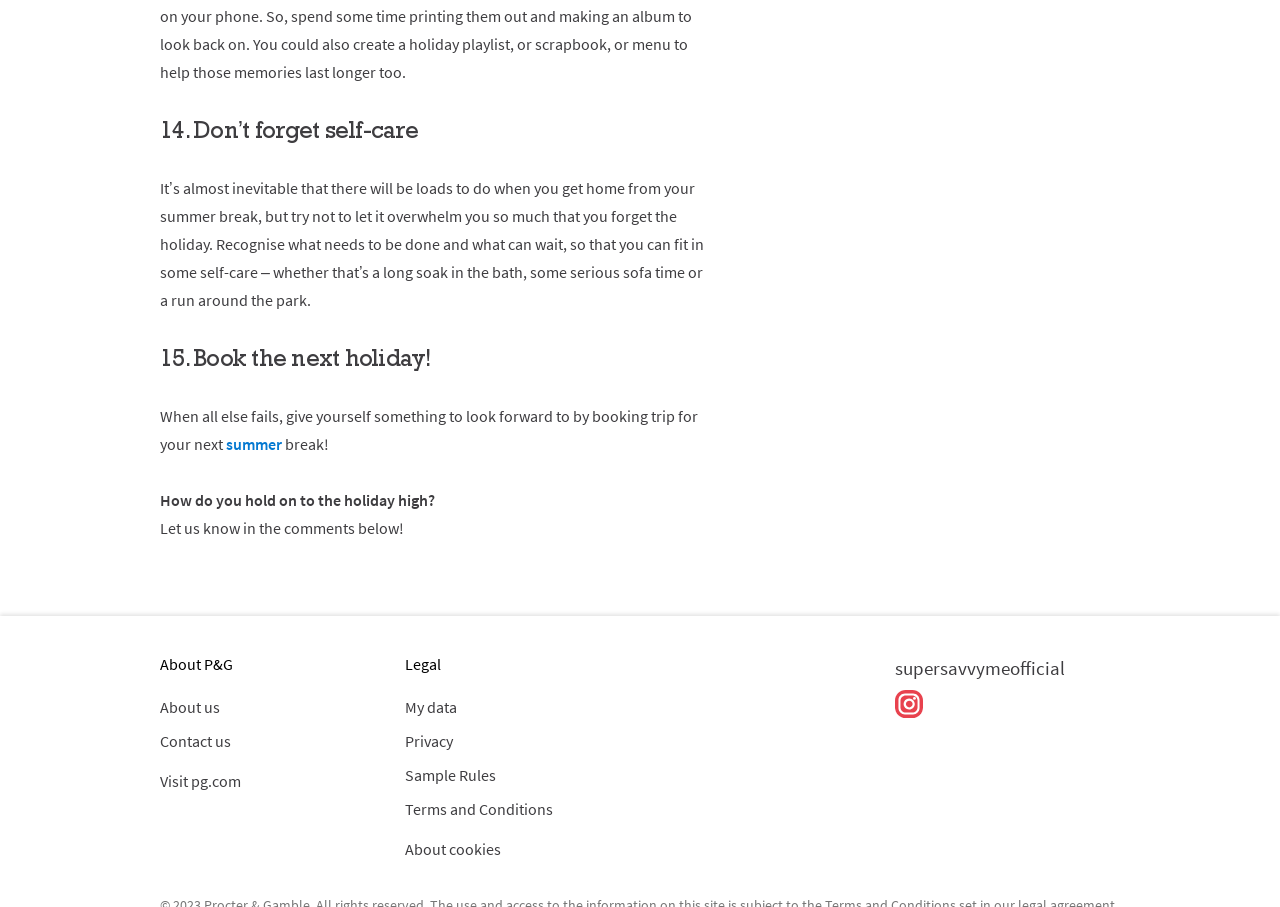Predict the bounding box for the UI component with the following description: "instagram".

[0.699, 0.76, 0.721, 0.791]